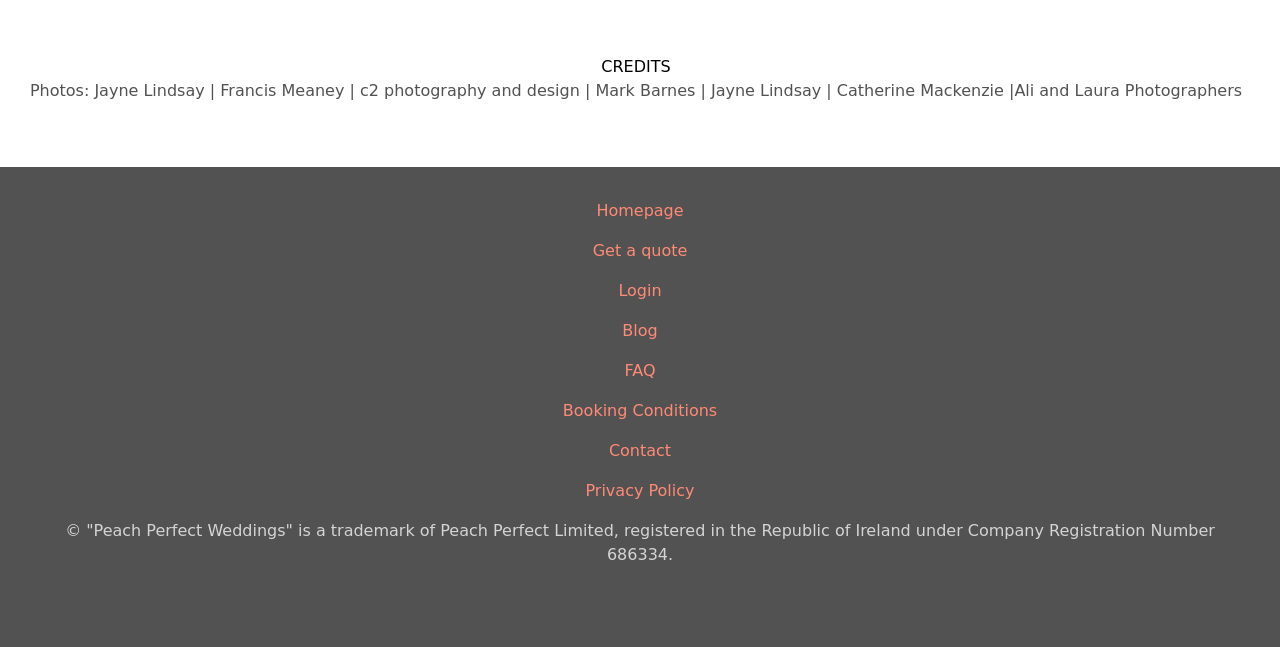Use the details in the image to answer the question thoroughly: 
Who are the photographers credited?

The static text in the middle of the page credits multiple photographers, including Jayne Lindsay, Francis Meaney, c2 photography and design, Mark Barnes, Catherine Mackenzie, and Ali and Laura Photographers.